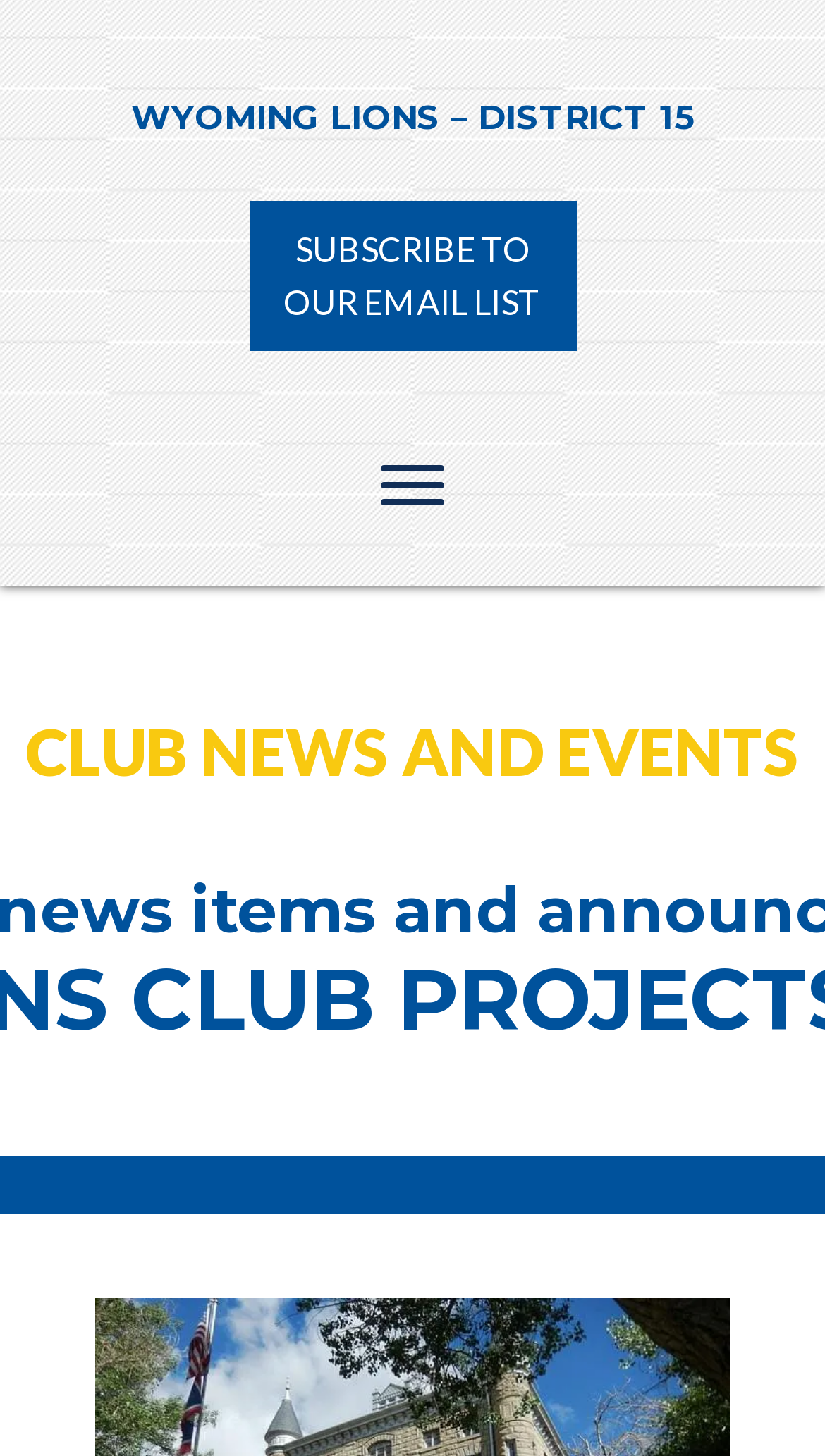Given the description of the UI element: "WYOMING LIONS – DISTRICT 15", predict the bounding box coordinates in the form of [left, top, right, bottom], with each value being a float between 0 and 1.

[0.0, 0.015, 1.0, 0.109]